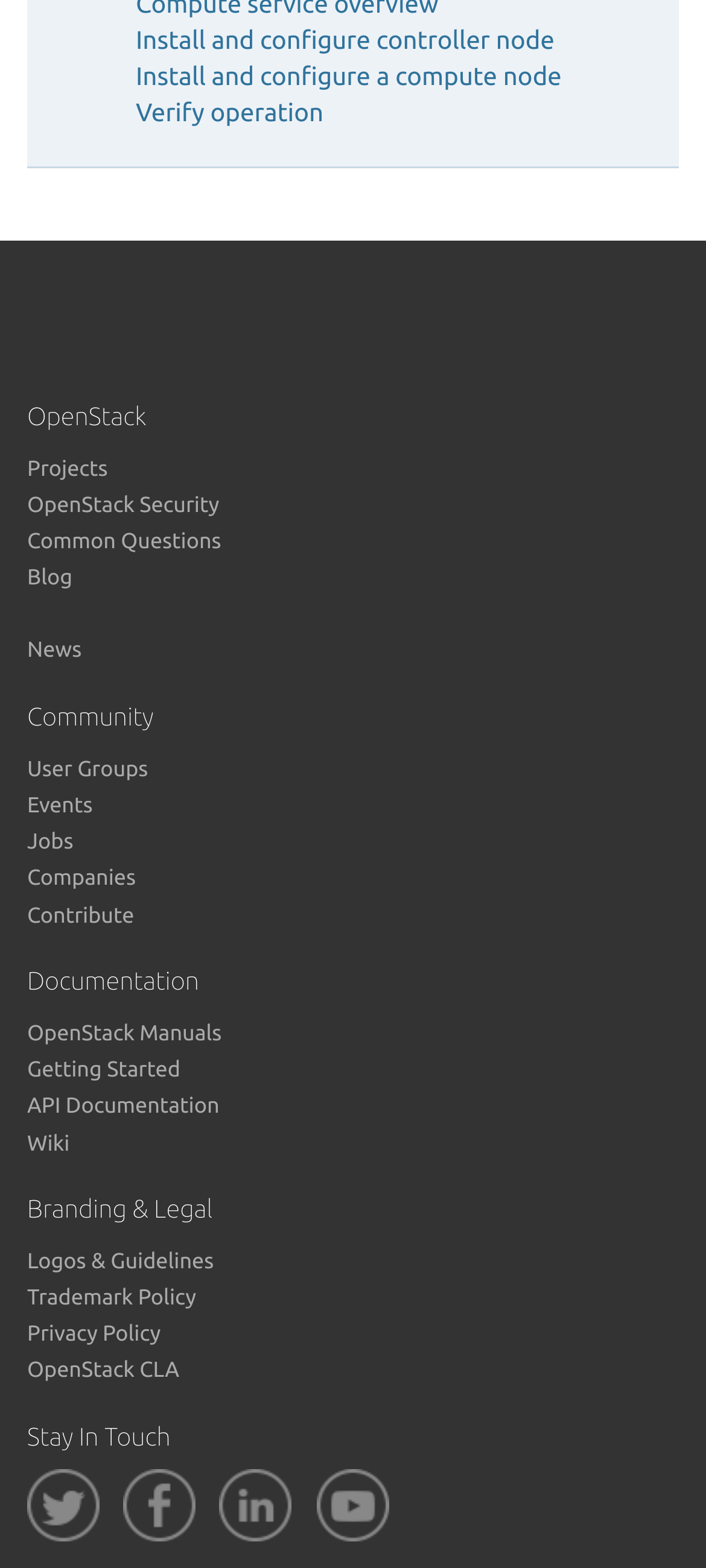Please find the bounding box coordinates of the element's region to be clicked to carry out this instruction: "Check the website's 'Powered by WebmasterCMS M' information".

None